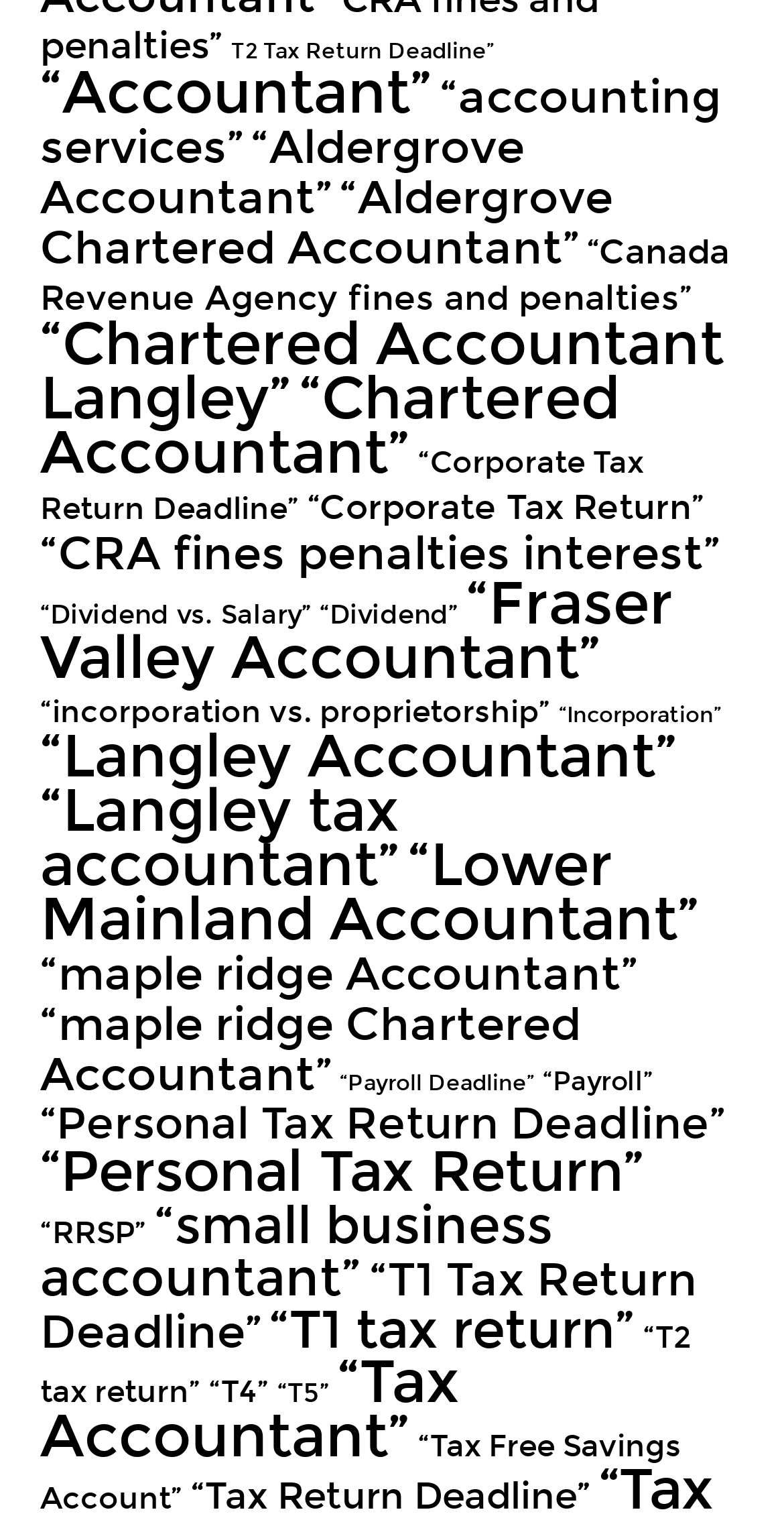Reply to the question with a single word or phrase:
What is the 'Payroll Deadline' link related to?

Payroll submission deadline